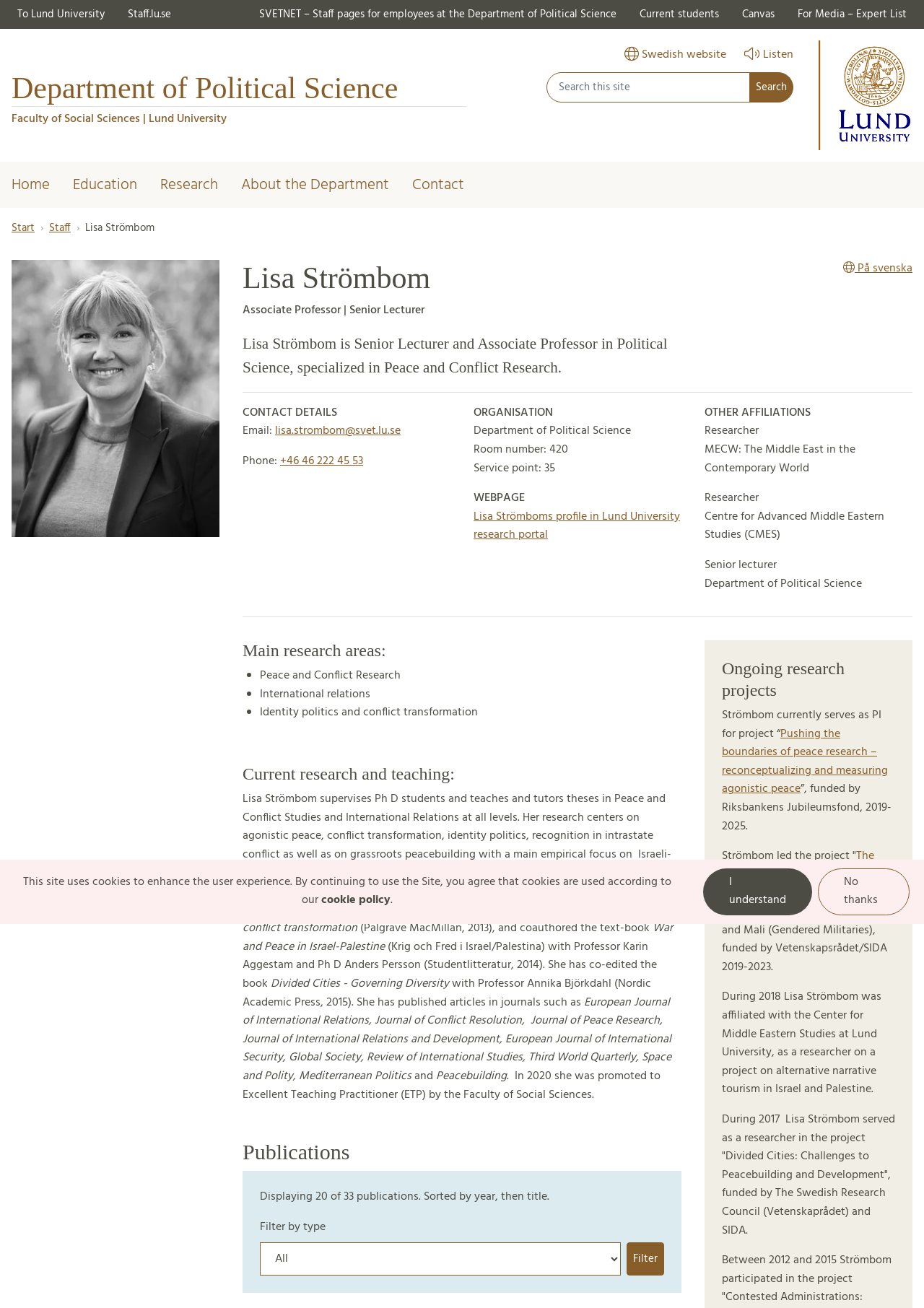Using the element description: "For Media – Expert List", determine the bounding box coordinates for the specified UI element. The coordinates should be four float numbers between 0 and 1, [left, top, right, bottom].

[0.851, 0.0, 0.994, 0.022]